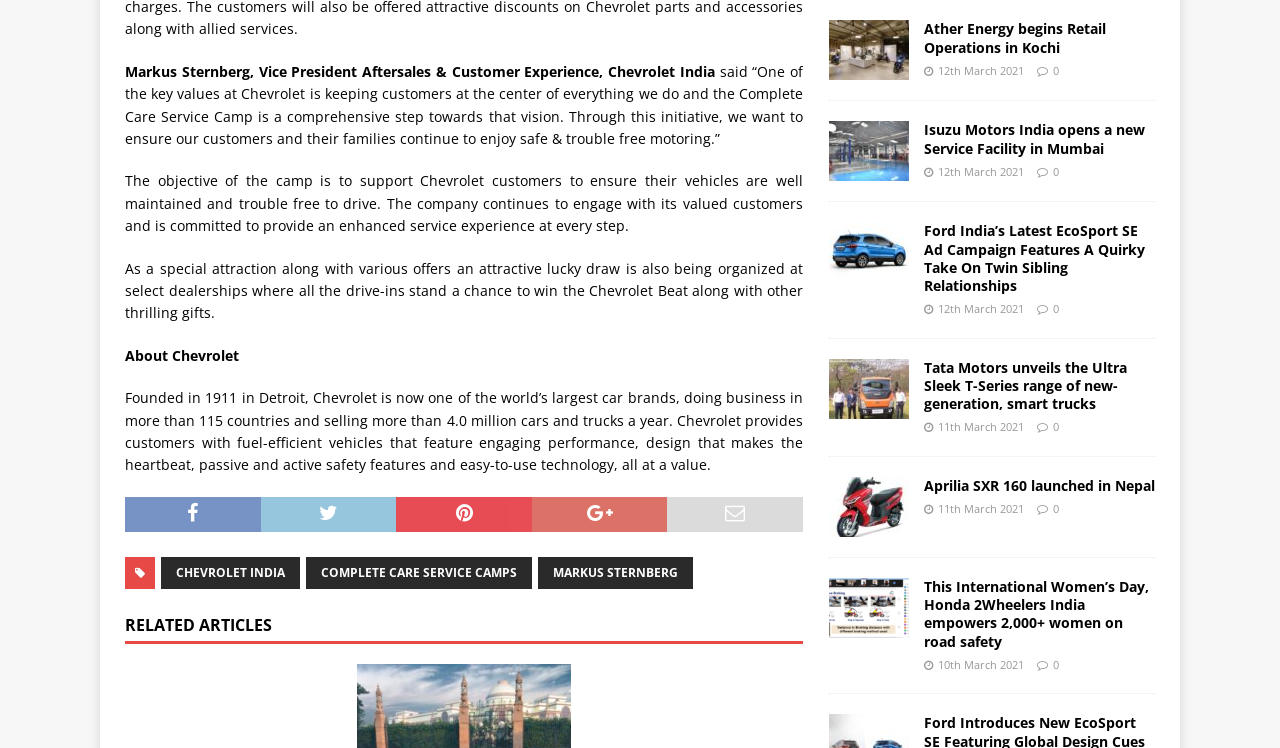Kindly determine the bounding box coordinates for the area that needs to be clicked to execute this instruction: "View the article about Ather Energy begins Retail Operations in Kochi".

[0.647, 0.027, 0.71, 0.108]